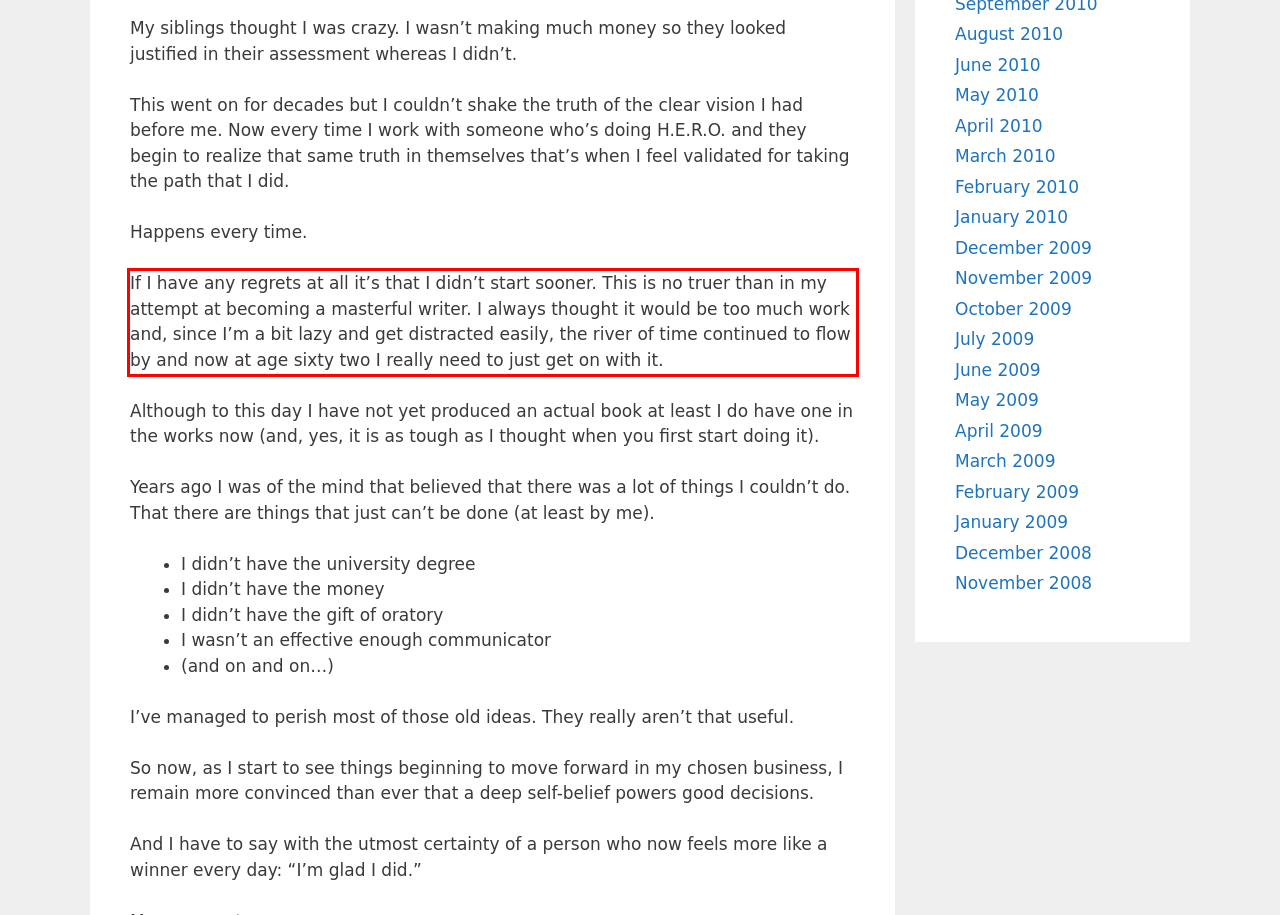Identify and extract the text within the red rectangle in the screenshot of the webpage.

If I have any regrets at all it’s that I didn’t start sooner. This is no truer than in my attempt at becoming a masterful writer. I always thought it would be too much work and, since I’m a bit lazy and get distracted easily, the river of time continued to flow by and now at age sixty two I really need to just get on with it.